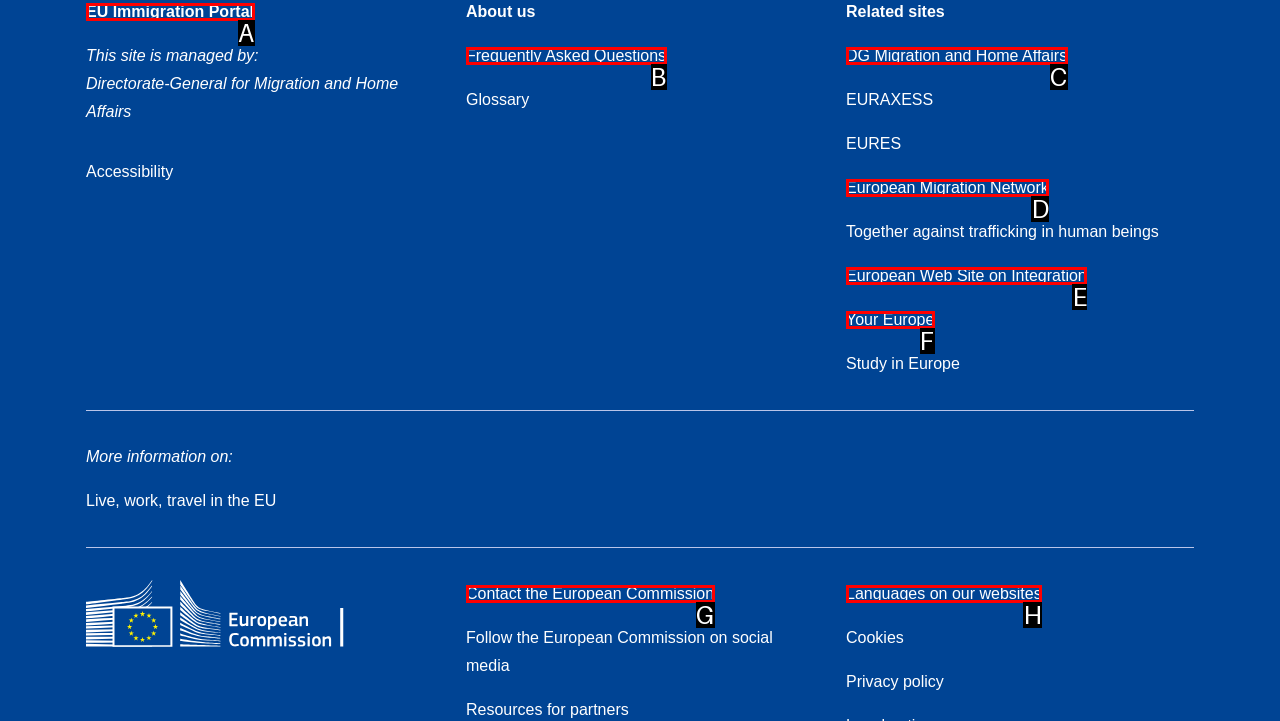Using the description: European Web Site on Integration, find the HTML element that matches it. Answer with the letter of the chosen option.

E